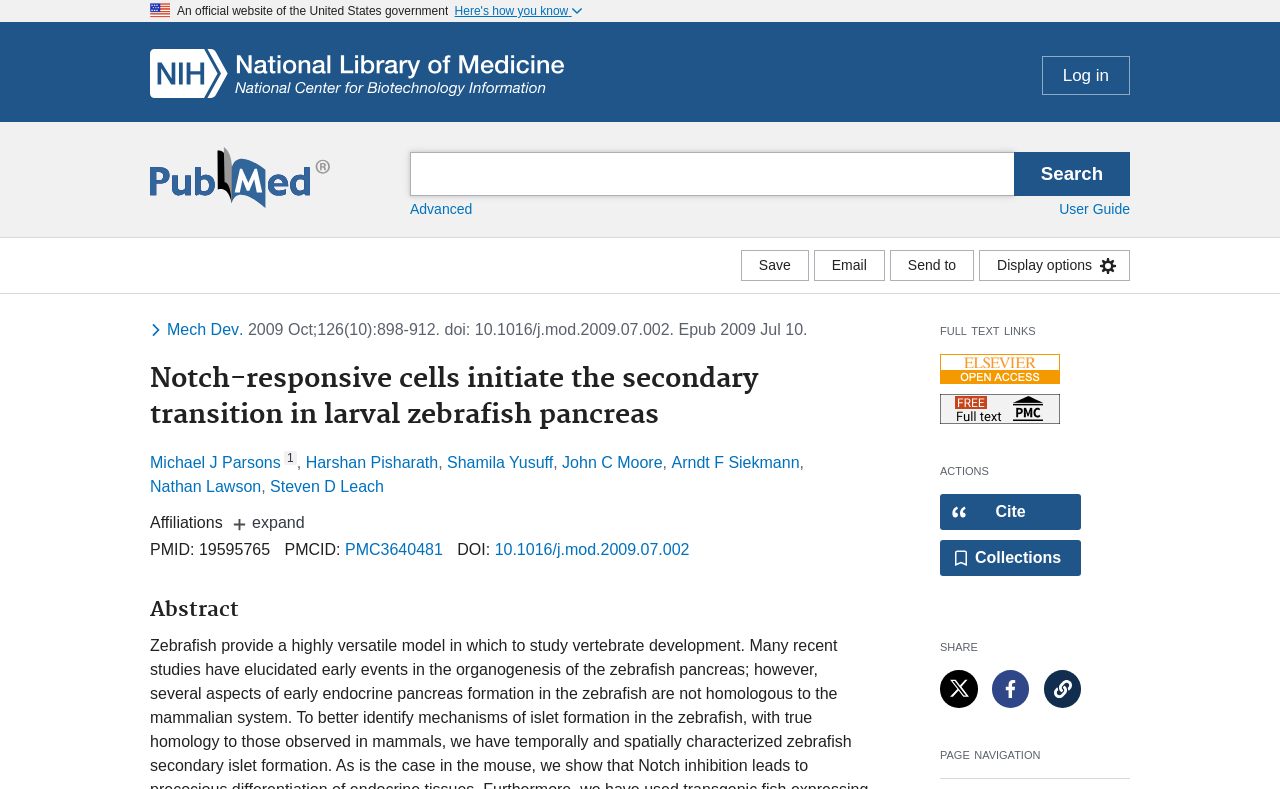Given the webpage screenshot and the description, determine the bounding box coordinates (top-left x, top-left y, bottom-right x, bottom-right y) that define the location of the UI element matching this description: Elsevier Science

[0.734, 0.449, 0.828, 0.487]